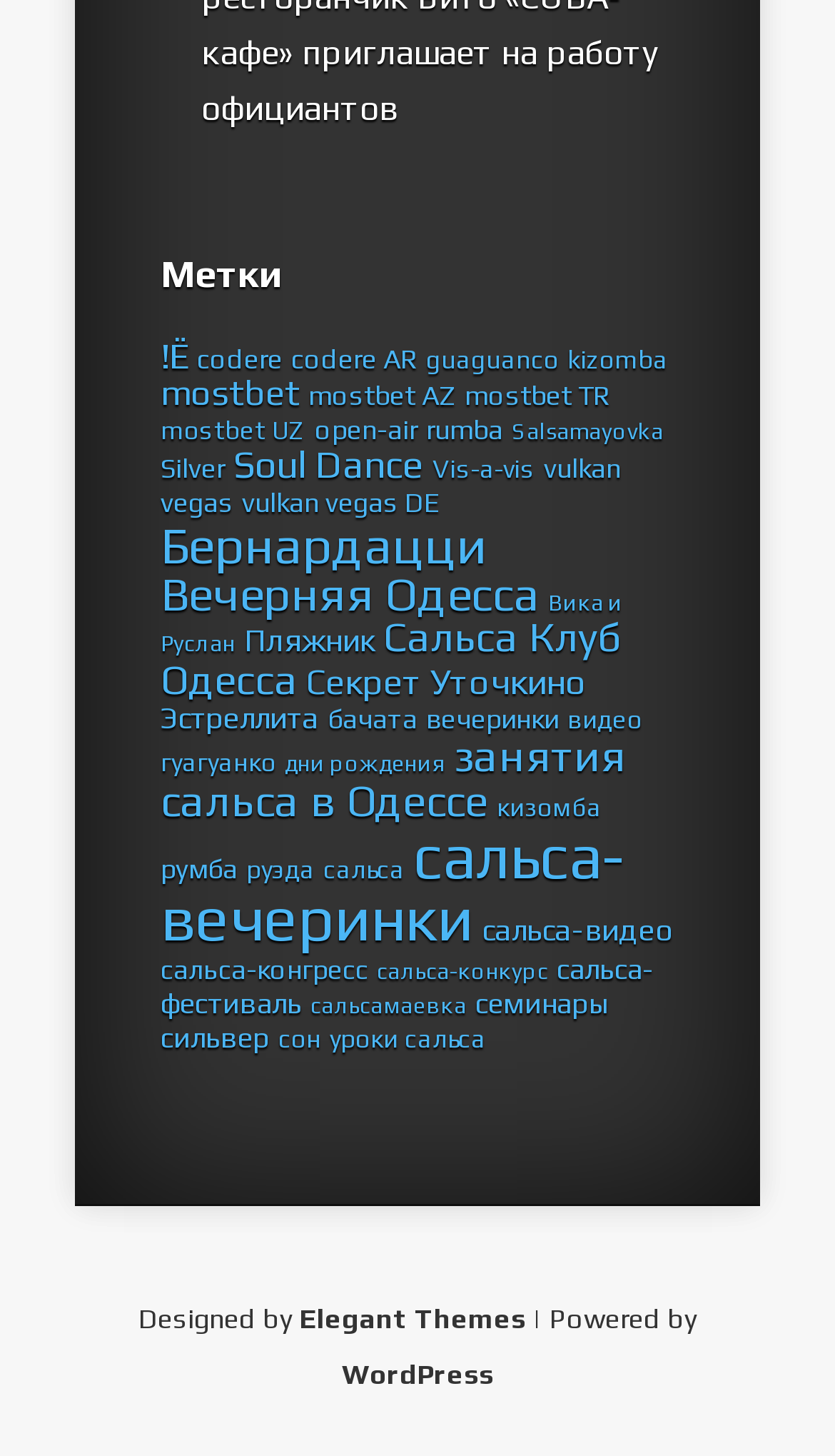Identify the bounding box coordinates necessary to click and complete the given instruction: "Explore the 'codere' link".

[0.236, 0.235, 0.338, 0.257]